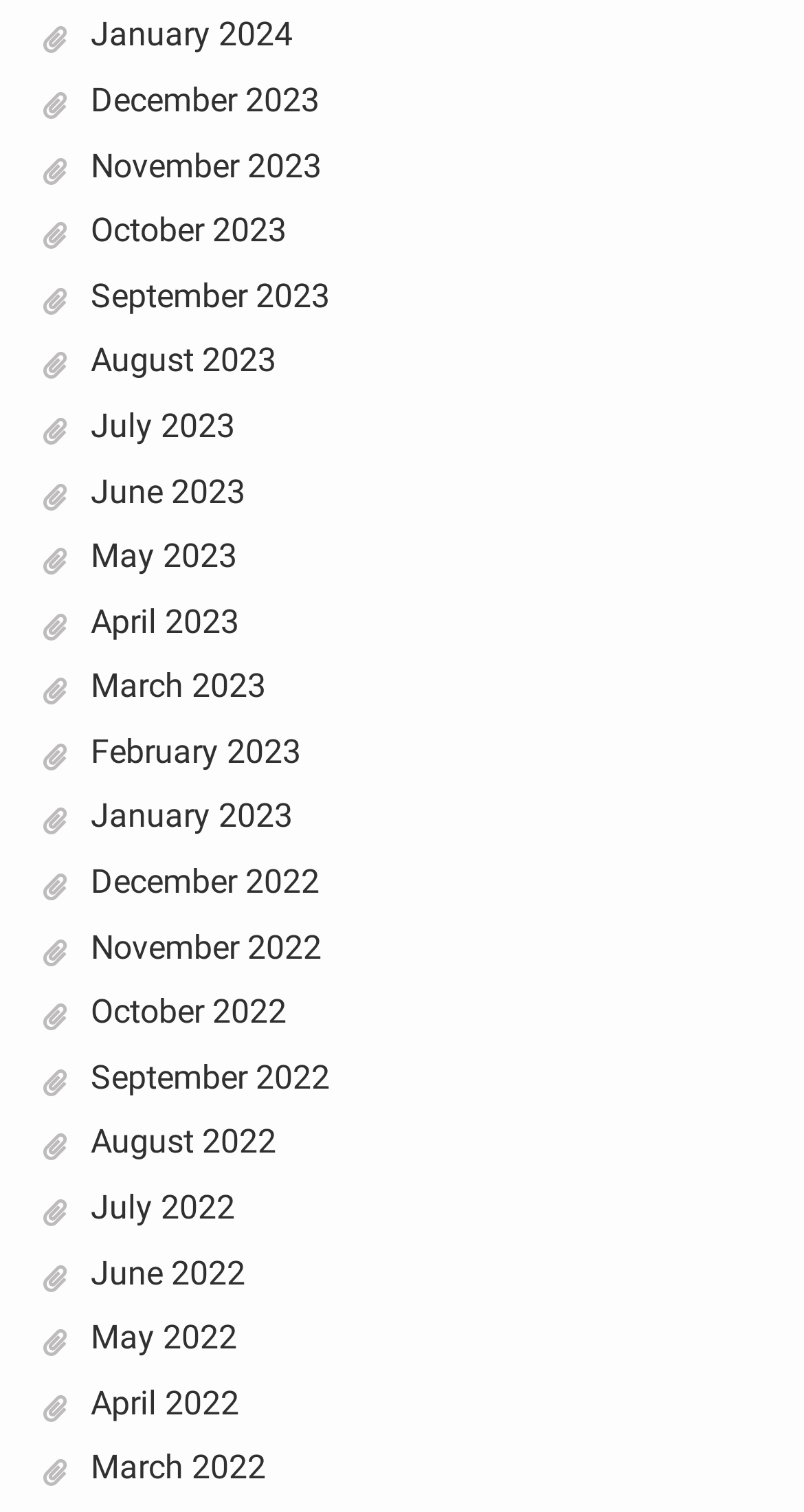What is the most recent month listed?
Kindly answer the question with as much detail as you can.

By examining the list of links, I found that the most recent month listed is January 2024, which is located at the top of the list.